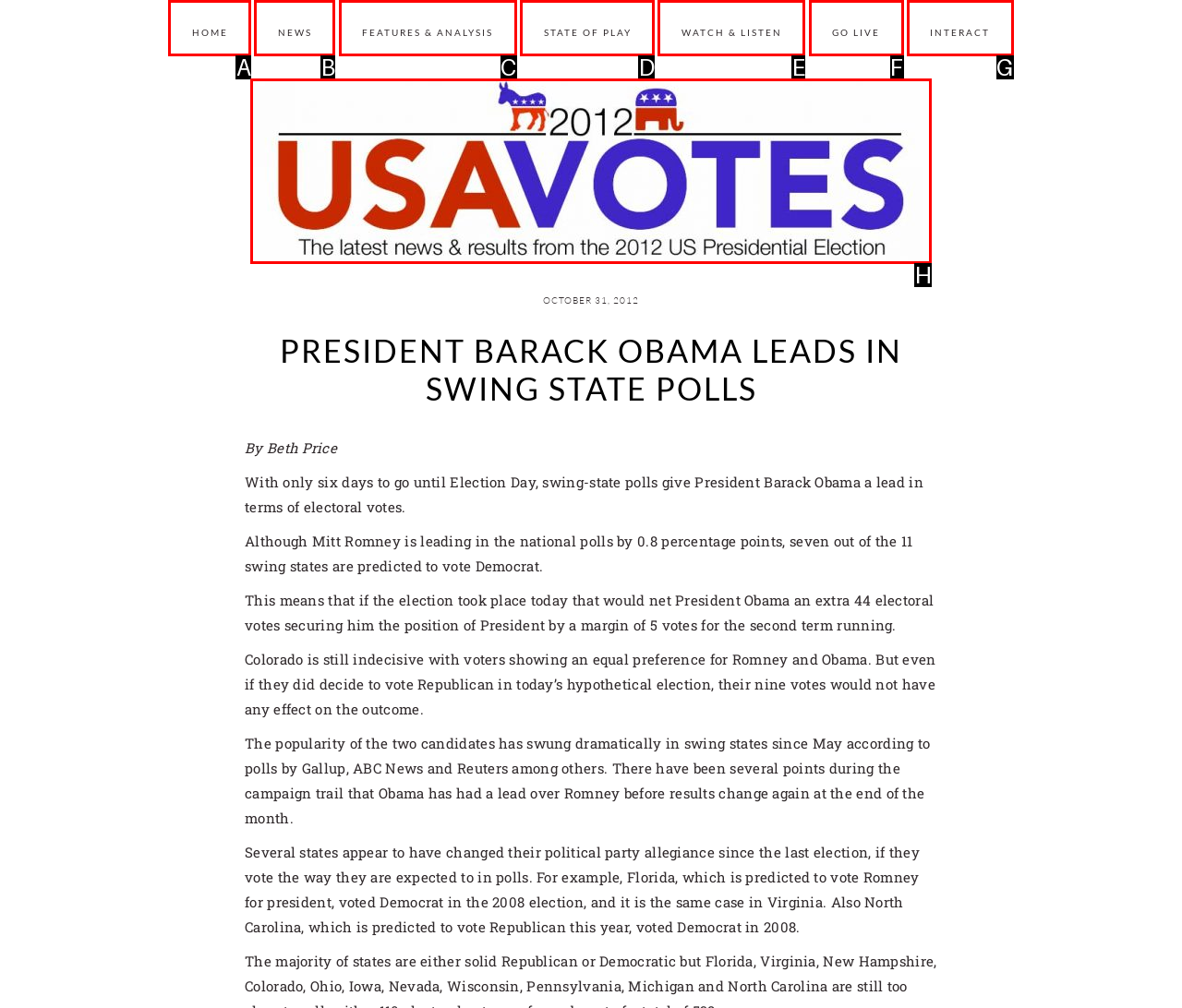Select the HTML element that needs to be clicked to perform the task: view US 2012 election news. Reply with the letter of the chosen option.

H